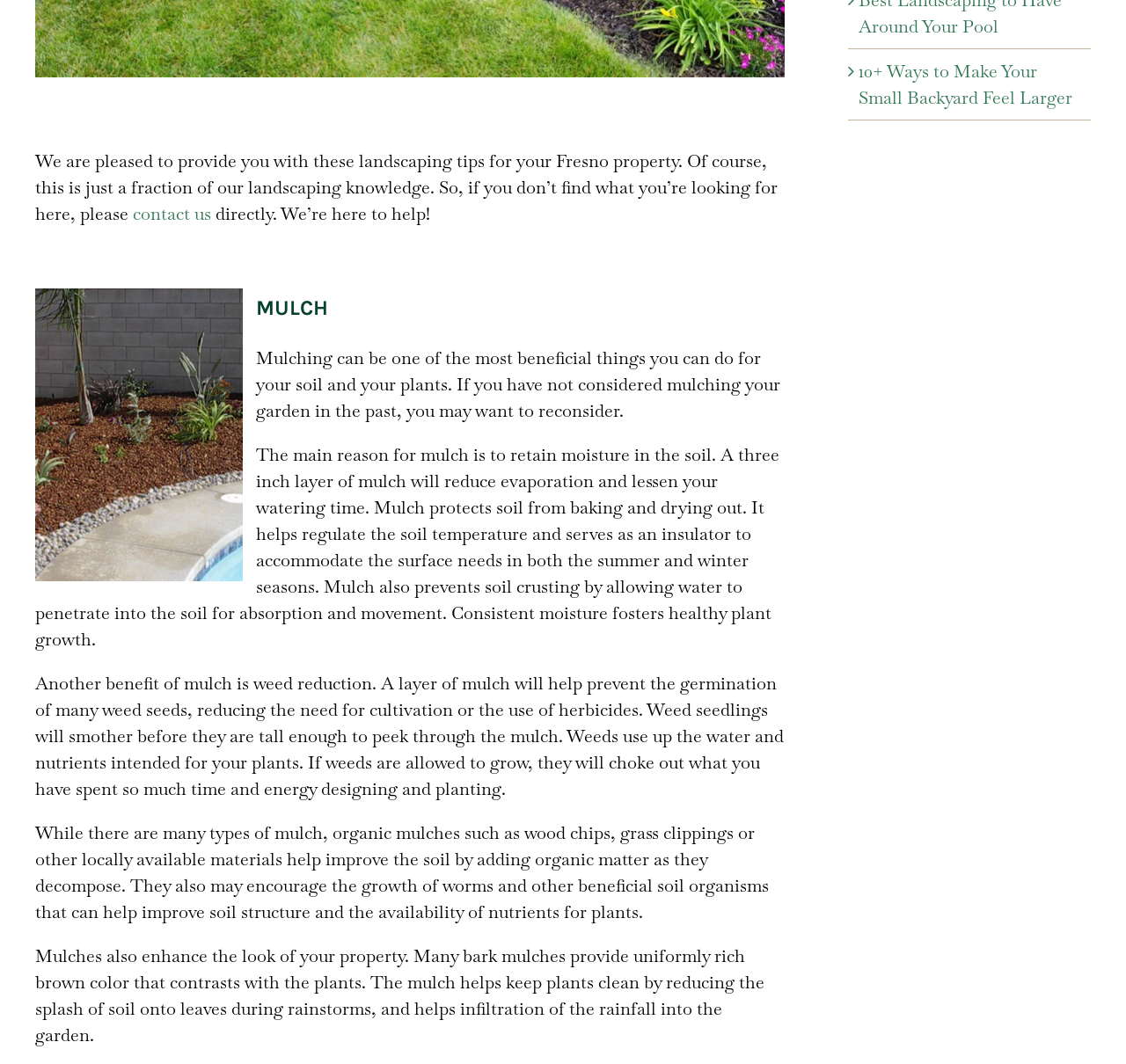Please determine the bounding box coordinates for the UI element described here. Use the format (top-left x, top-left y, bottom-right x, bottom-right y) with values bounded between 0 and 1: Sitemap

[0.357, 0.473, 0.413, 0.494]